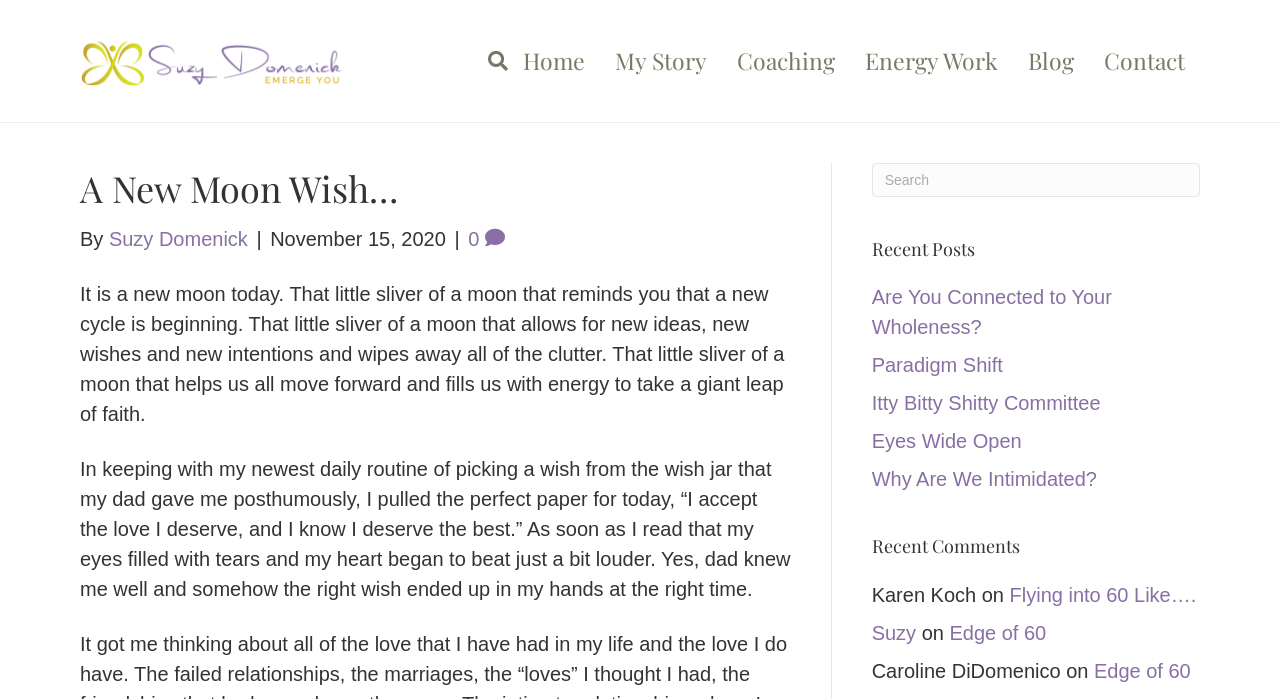What is the name of the section that contains links to other blog posts?
Examine the webpage screenshot and provide an in-depth answer to the question.

The section that contains links to other blog posts is labeled as 'Recent Posts' and is located in the right-hand sidebar of the webpage.